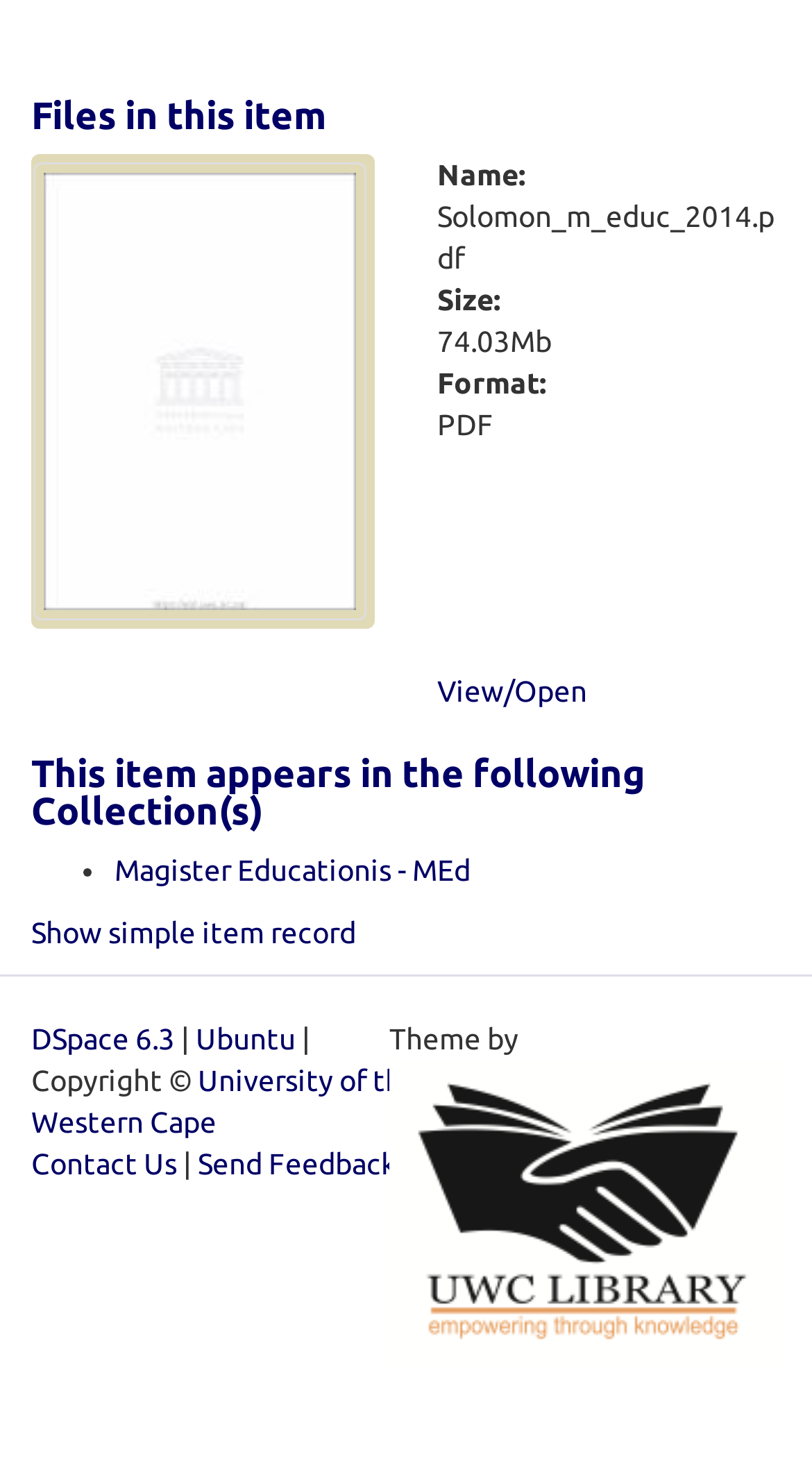Respond to the question below with a concise word or phrase:
What is the collection that this item appears in?

Magister Educationis - MEd